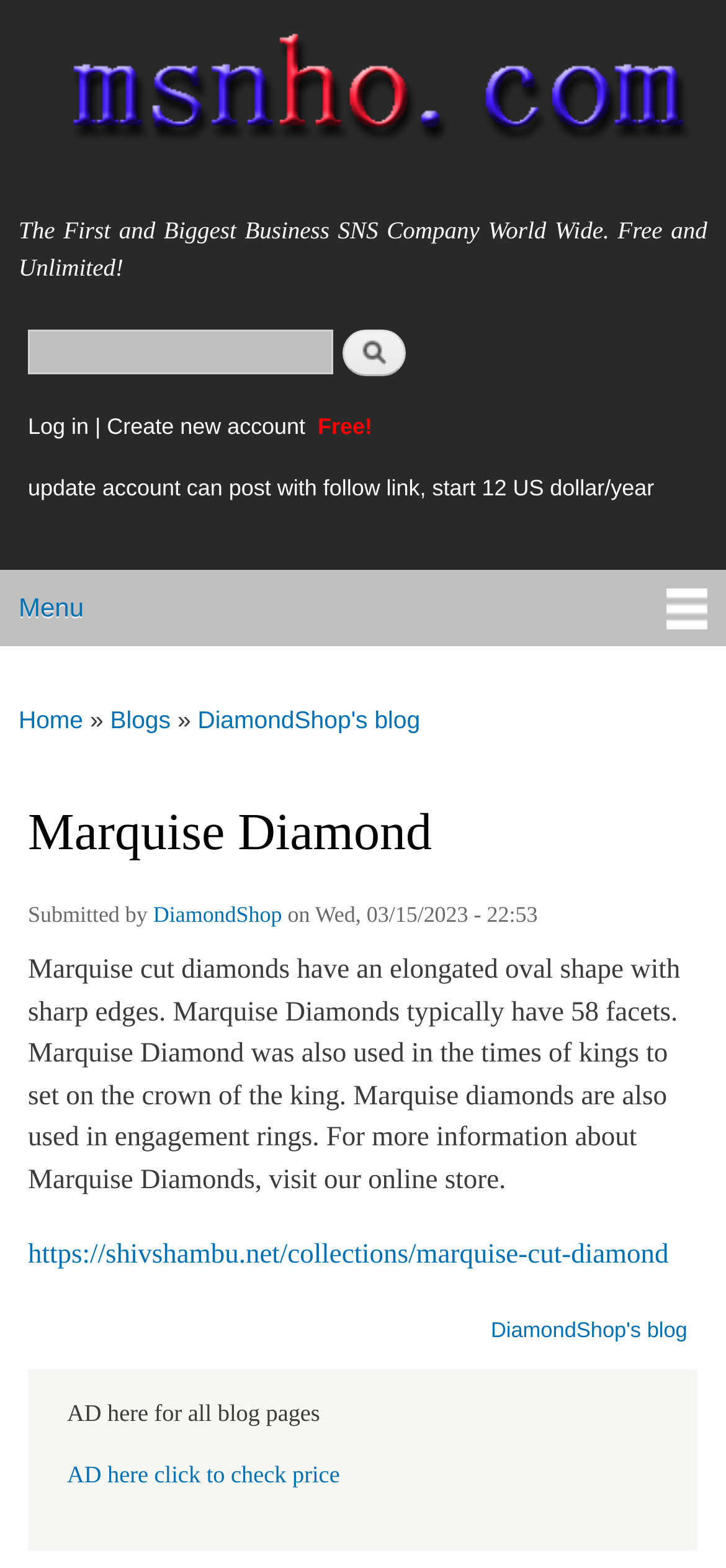Using the description "Skip to main content", predict the bounding box of the relevant HTML element.

[0.312, 0.0, 0.473, 0.005]